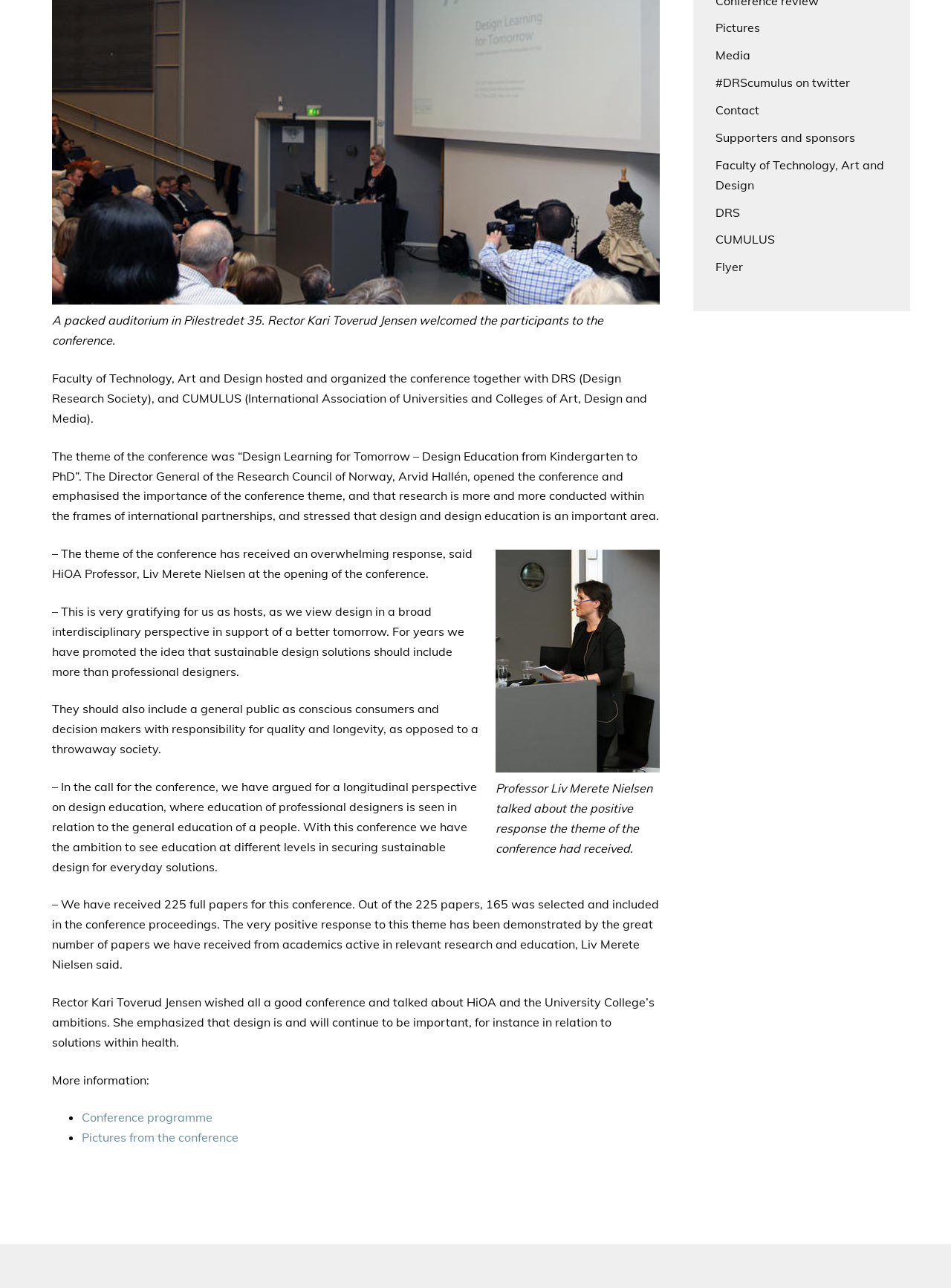Using the provided element description "Conference programme", determine the bounding box coordinates of the UI element.

[0.086, 0.862, 0.223, 0.873]